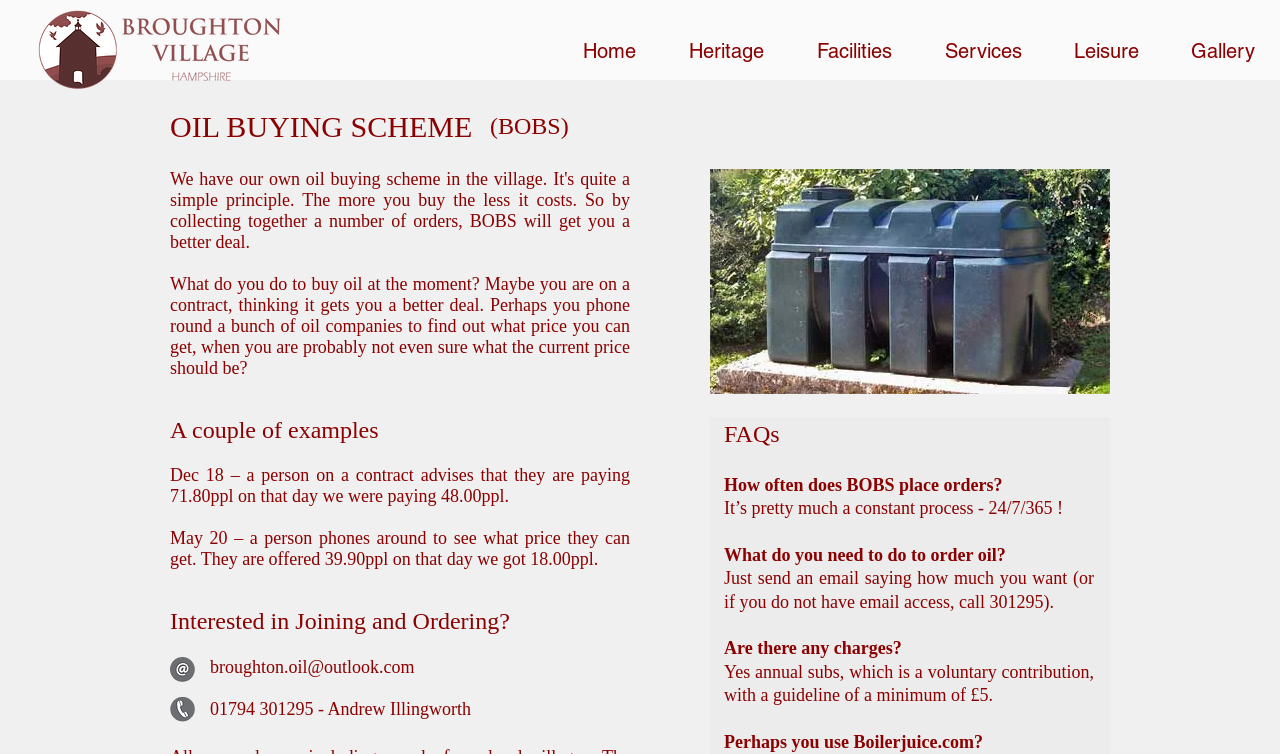How do you order oil through BOBS?
Using the visual information from the image, give a one-word or short-phrase answer.

Send an email or call